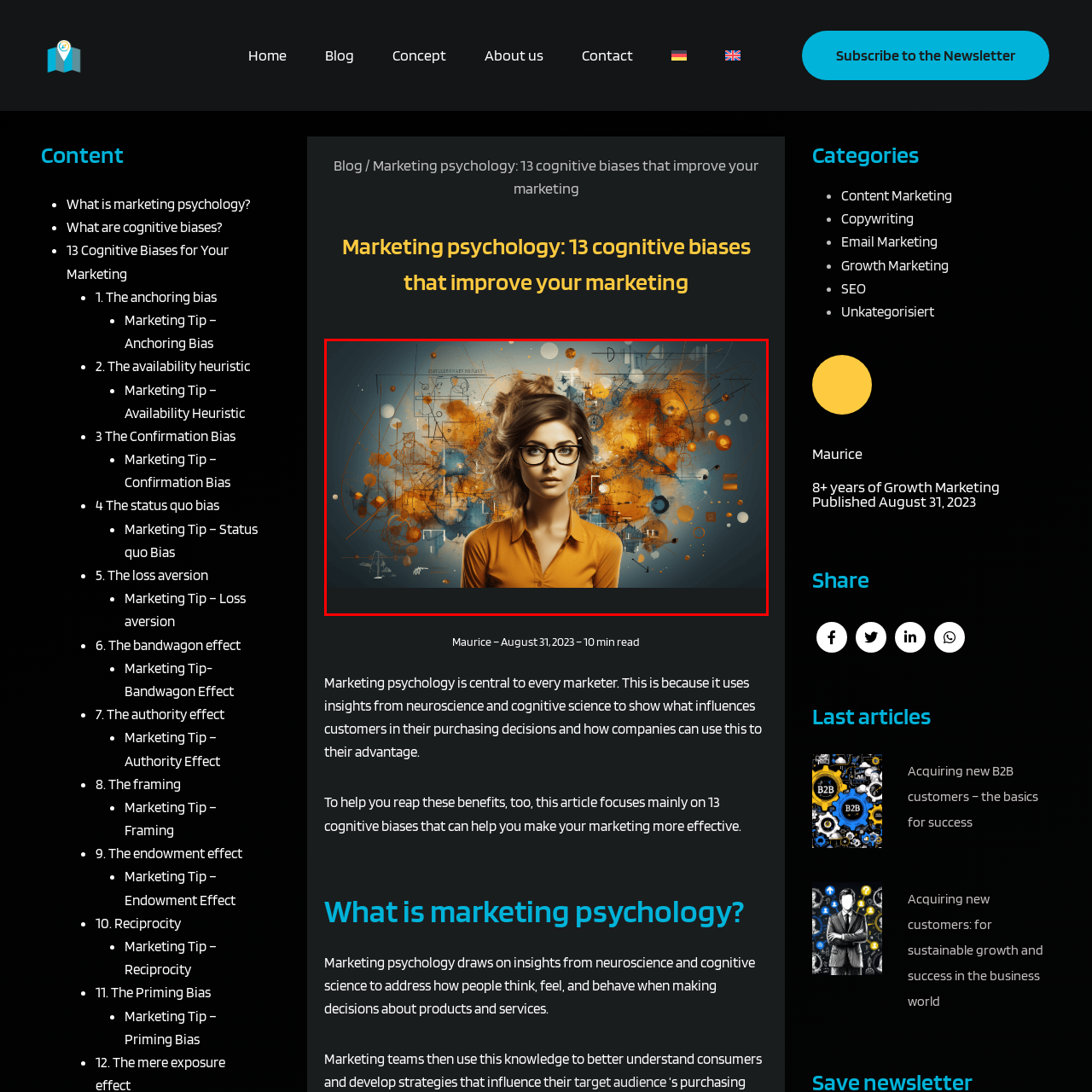Identify the content inside the red box and answer the question using a brief word or phrase: What is the title of the article related to the image?

Marketing psychology: 13 cognitive biases that improve your marketing